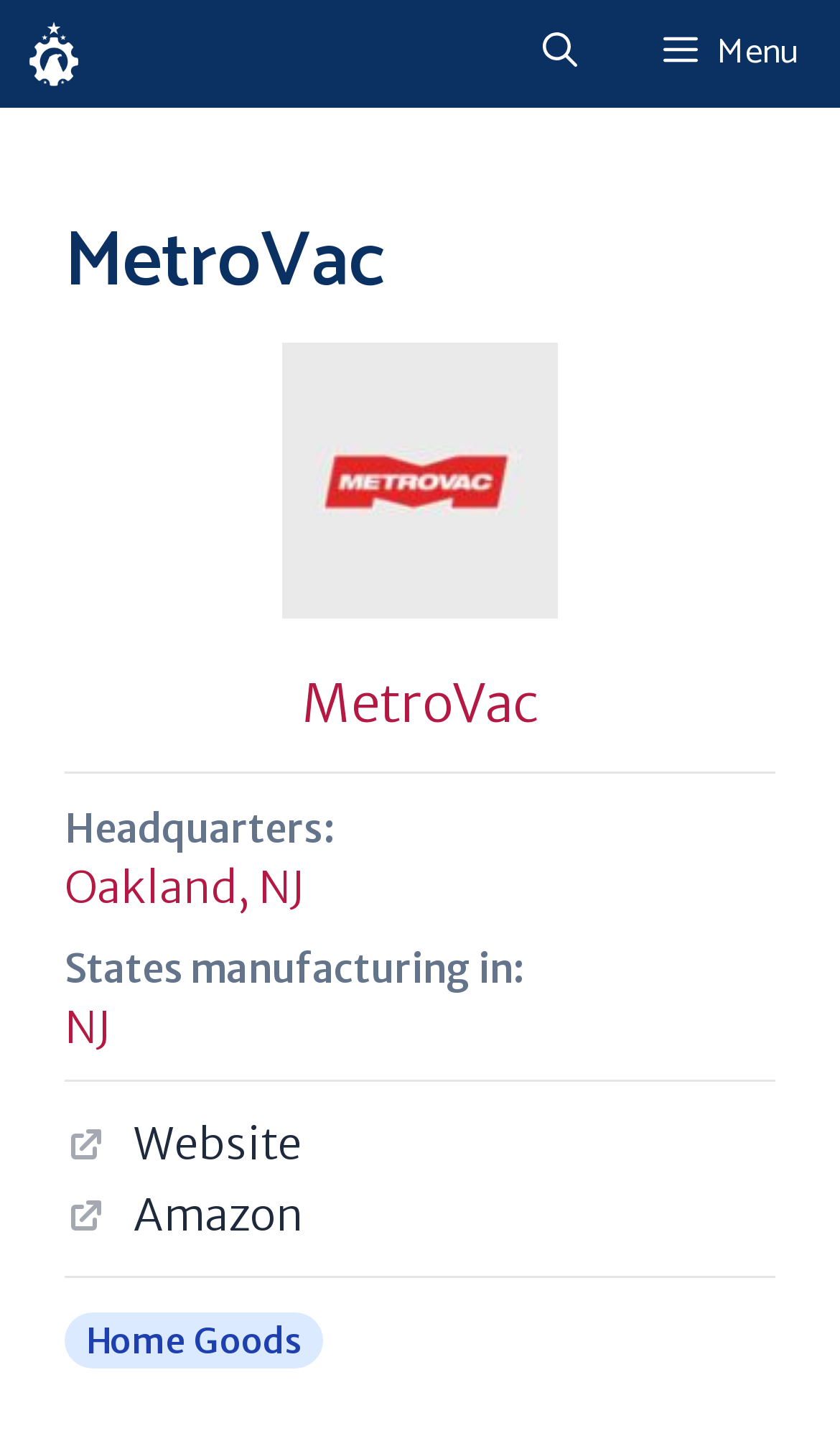What is the link to MetroVac's website?
Respond to the question with a single word or phrase according to the image.

Website